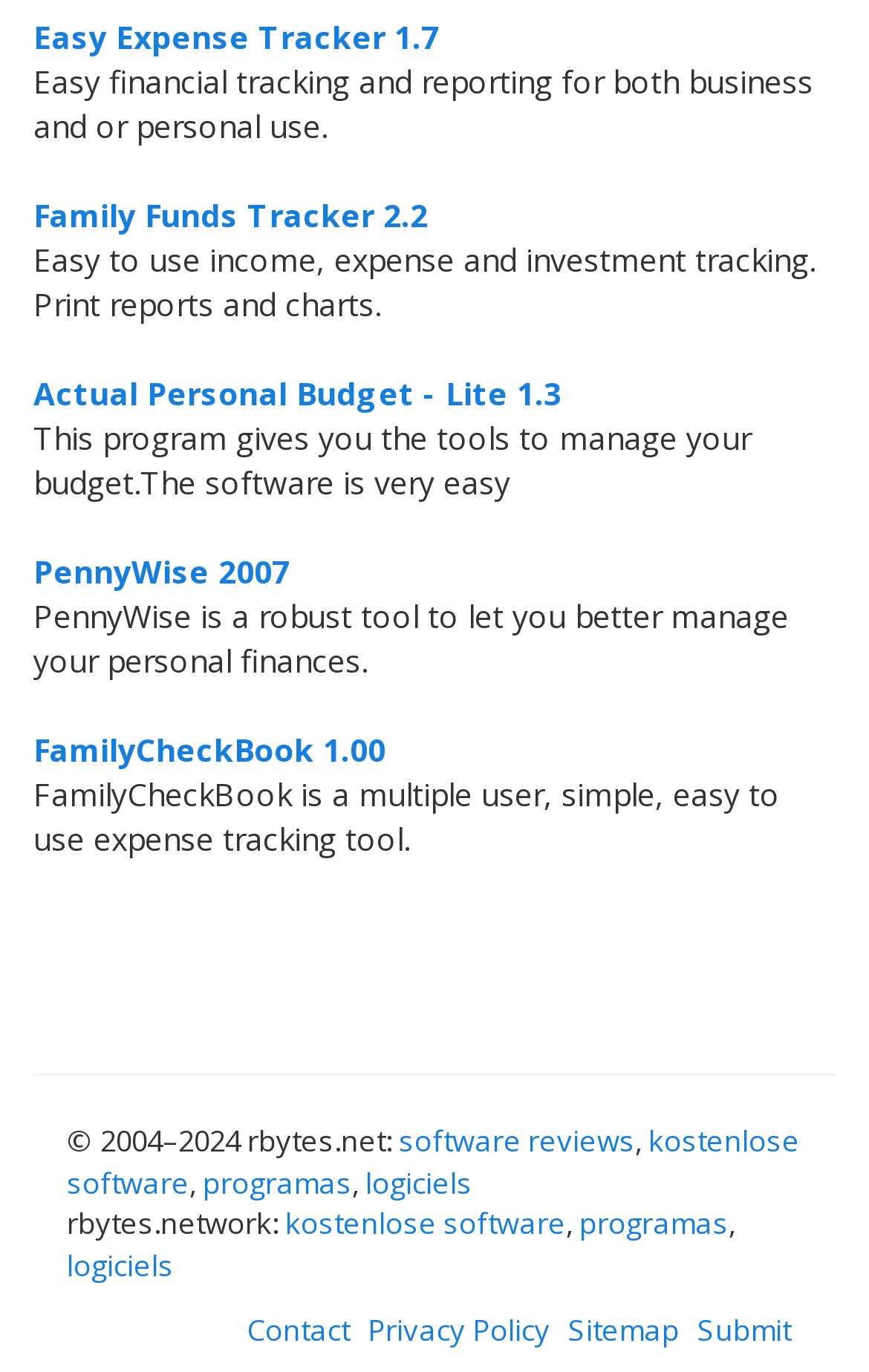Please reply to the following question with a single word or a short phrase:
What is the last link in the footer section?

Submit